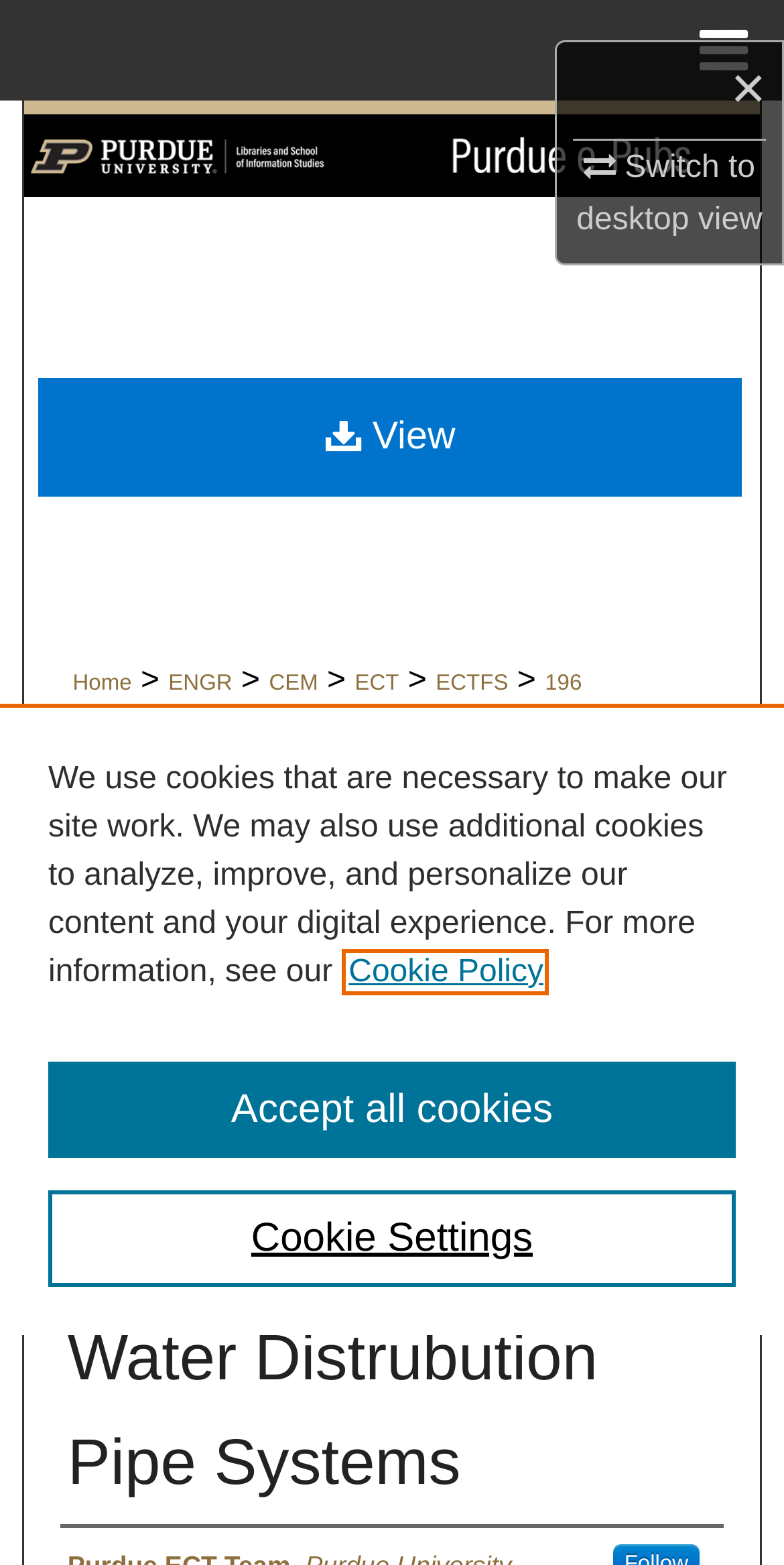Please answer the following query using a single word or phrase: 
What is the topic of the fact sheet?

Chemical Cleaning Process